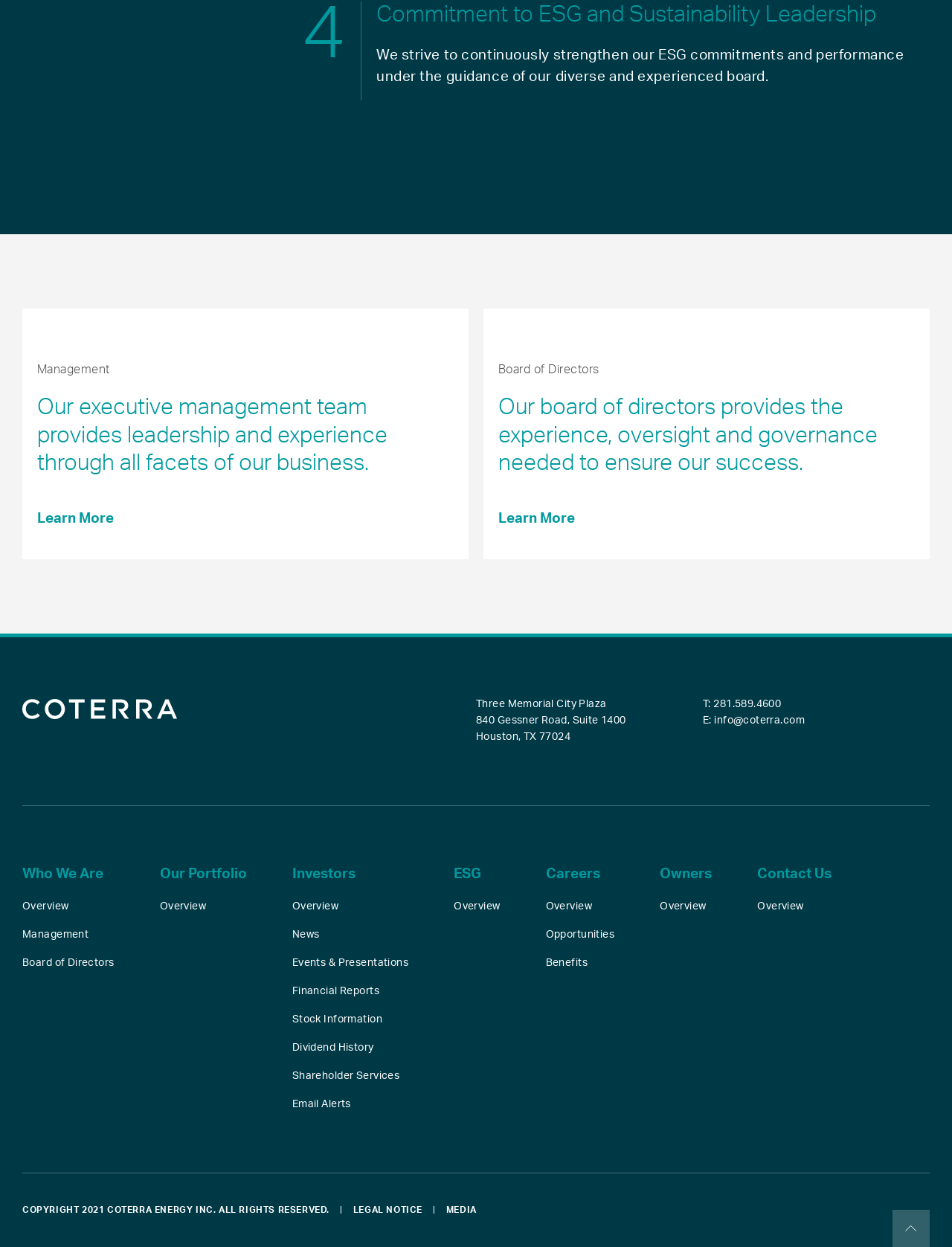Pinpoint the bounding box coordinates of the element to be clicked to execute the instruction: "Learn more about management".

[0.039, 0.402, 0.135, 0.431]